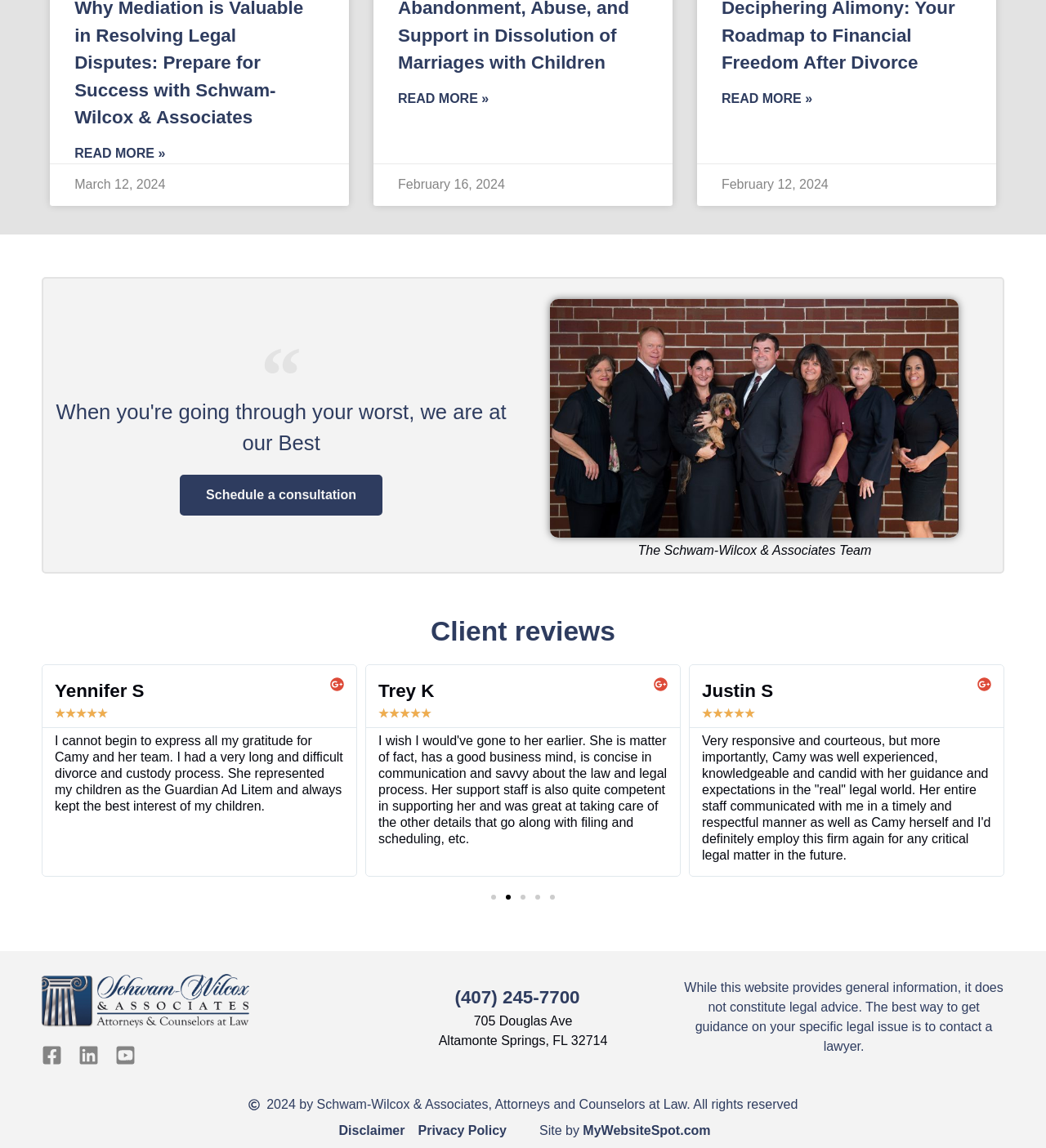Use a single word or phrase to answer the question: What is the name of the law firm?

Schwam-Wilcox & Associates